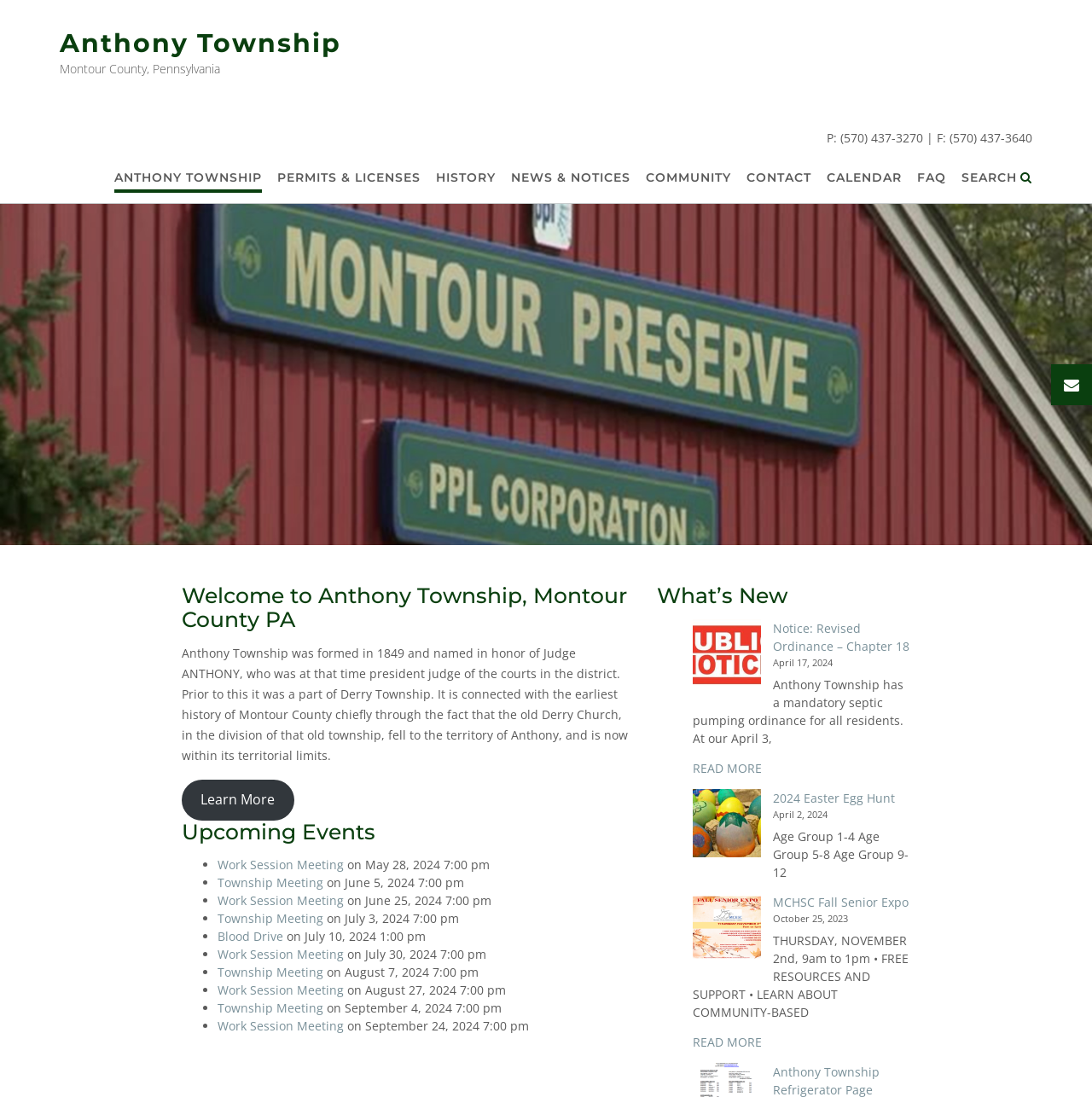Locate the bounding box coordinates of the item that should be clicked to fulfill the instruction: "Check the 'Upcoming Events'".

[0.166, 0.748, 0.58, 0.77]